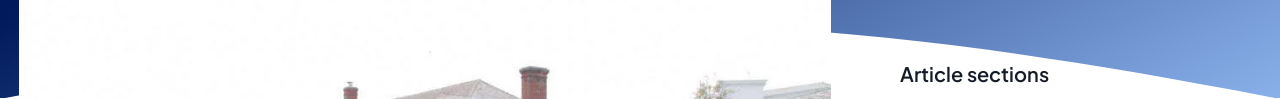Create a detailed narrative of what is happening in the image.

The image showcases the scenic exterior or ambiance associated with the Stockton Seaview Hotel & Golf Club, a notable venue for intimate weddings. Positioned in Galloway, NJ, this hotel is celebrated for its blend of luxurious facilities and a warm, inviting atmosphere, perfect for couples looking to celebrate their special day amid beautiful surroundings. The image likely reflects the venue's architectural features or outdoor spaces, which contribute to its charm as a wedding destination. The accompanying text emphasizes the hotel's capacity to provide a memorable experience, merging elegance with a sense of intimacy for celebrations like those of Dianna and Dave.